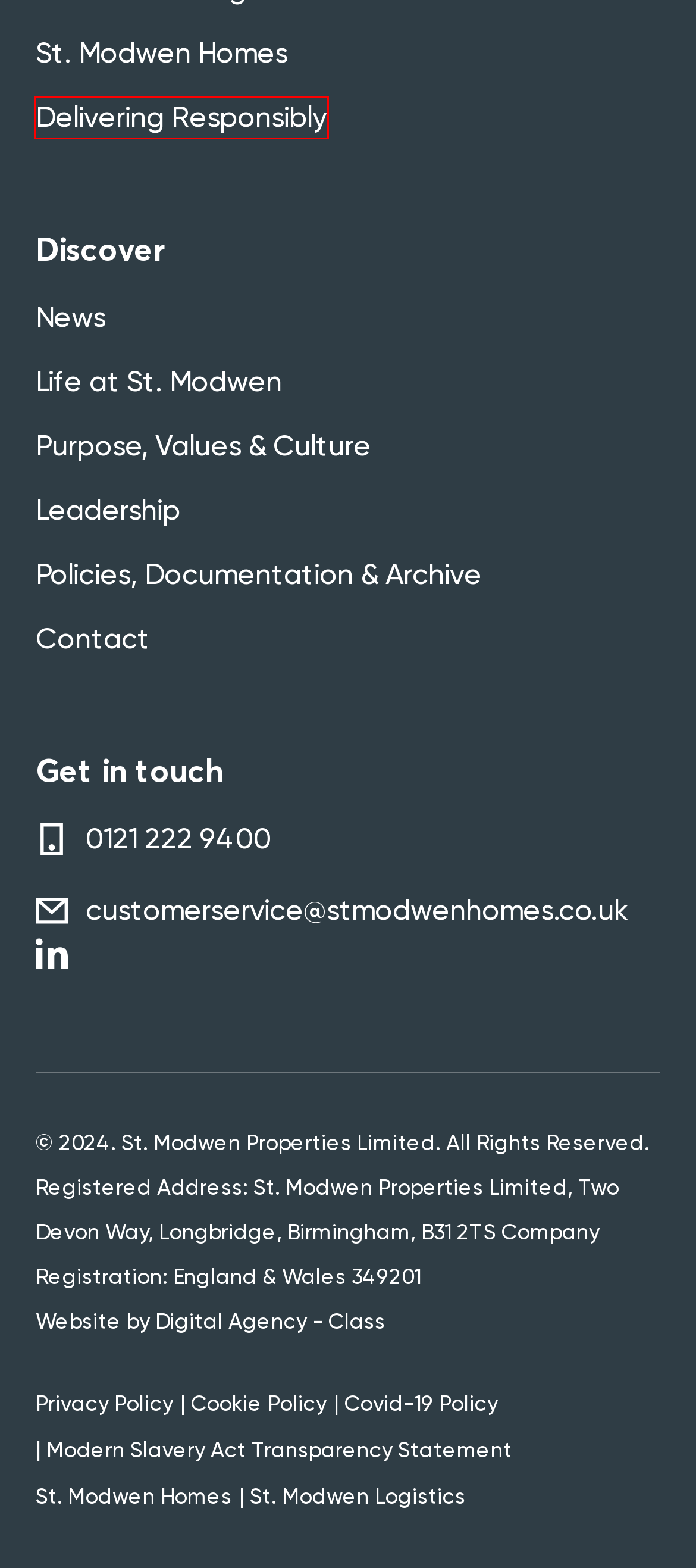You have a screenshot of a webpage with an element surrounded by a red bounding box. Choose the webpage description that best describes the new page after clicking the element inside the red bounding box. Here are the candidates:
A. Policies, Documentation & Archive - St. Modwen
B. Industrial Park Properties to Rent | St. Modwen Logistics
C. St. Modwen Homes - St. Modwen
D. Digital Agency Birmingham - Web design, apps and digital products - Class
E. Privacy Policy - St. Modwen
F. Modern Slavery Act Transparency Statement - St. Modwen
G. Leadership - St. Modwen
H. Delivering Responsibly - St. Modwen

H